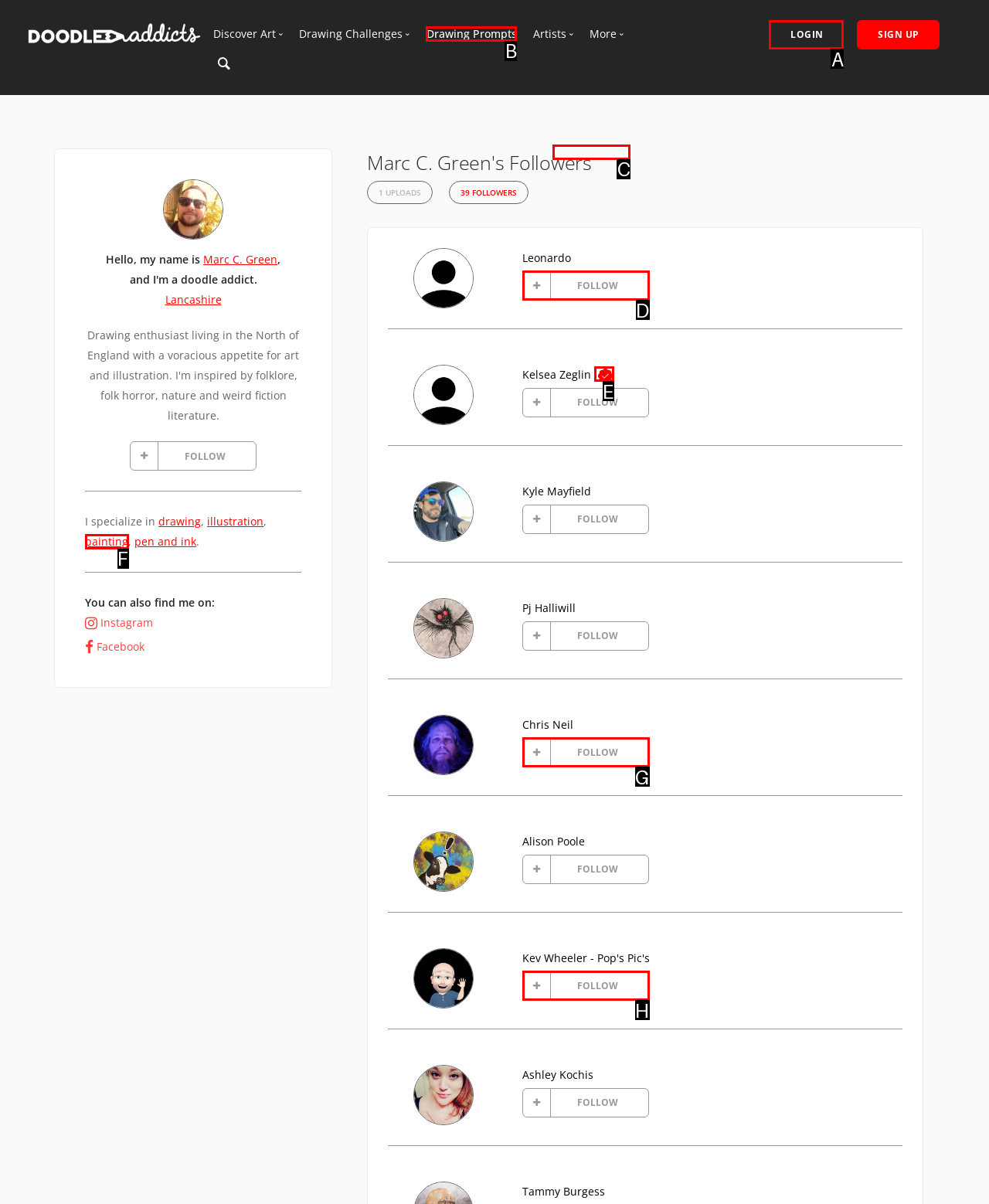Choose the letter of the option you need to click to Click on the FIA EUROPEAN DR CHAMPIONSHIP link. Answer with the letter only.

None